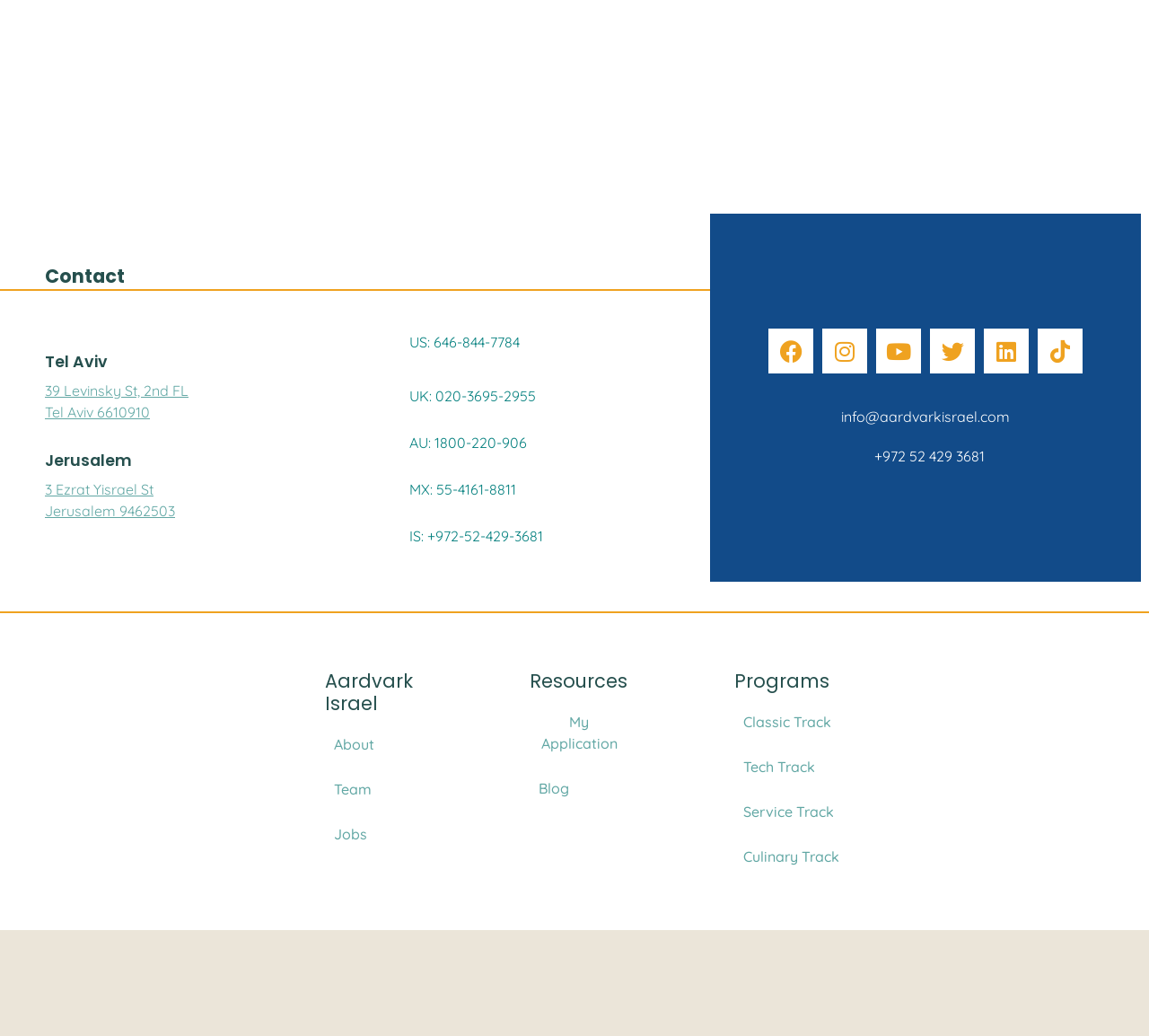Refer to the image and provide an in-depth answer to the question: 
How many social media platforms are linked on the webpage?

I counted the number of social media links on the webpage, which are Facebook, Instagram, Youtube, Twitter, Linkedin, and Tiktok, each represented by an icon and a link.